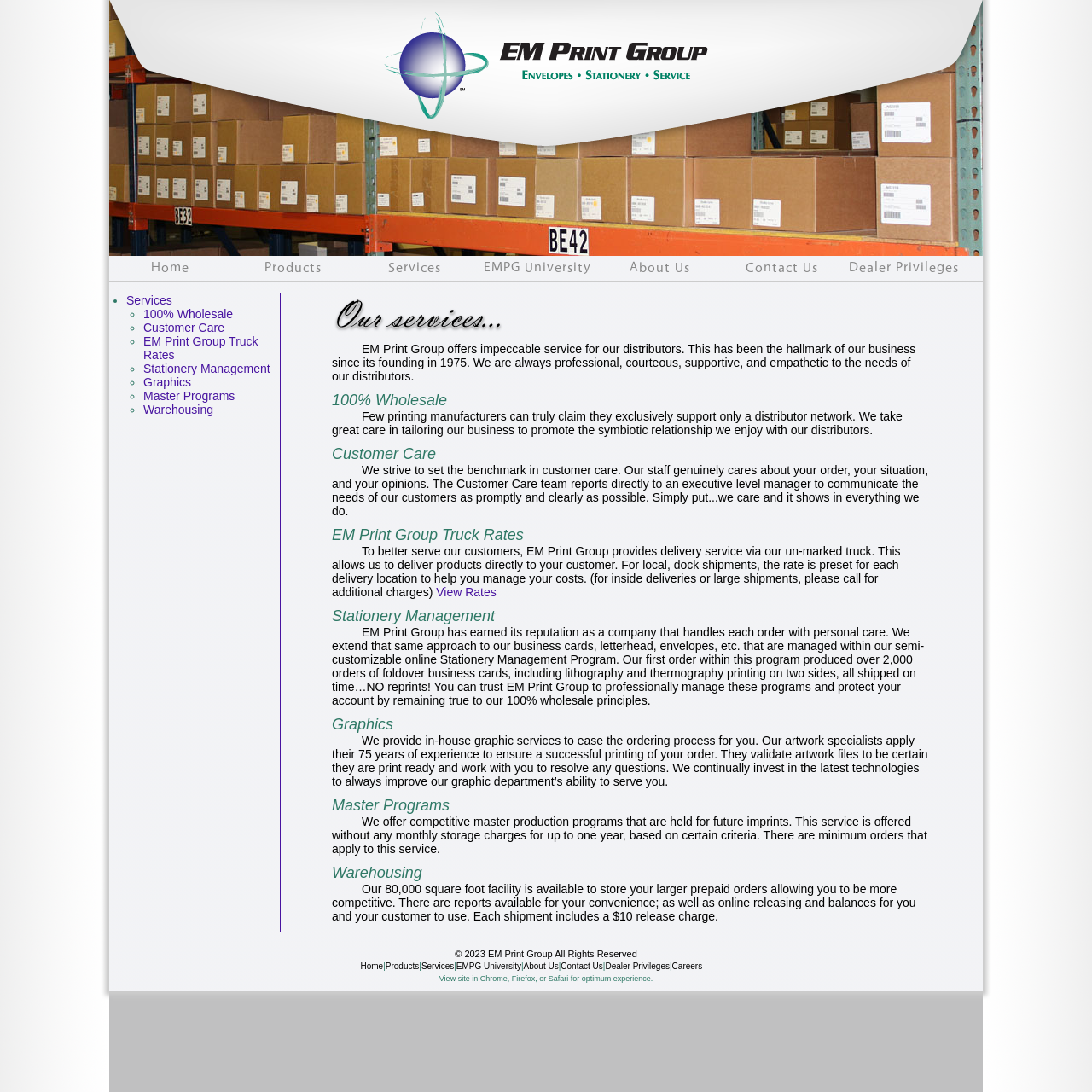Please identify the bounding box coordinates of the element that needs to be clicked to perform the following instruction: "Click on About Us".

[0.479, 0.88, 0.511, 0.889]